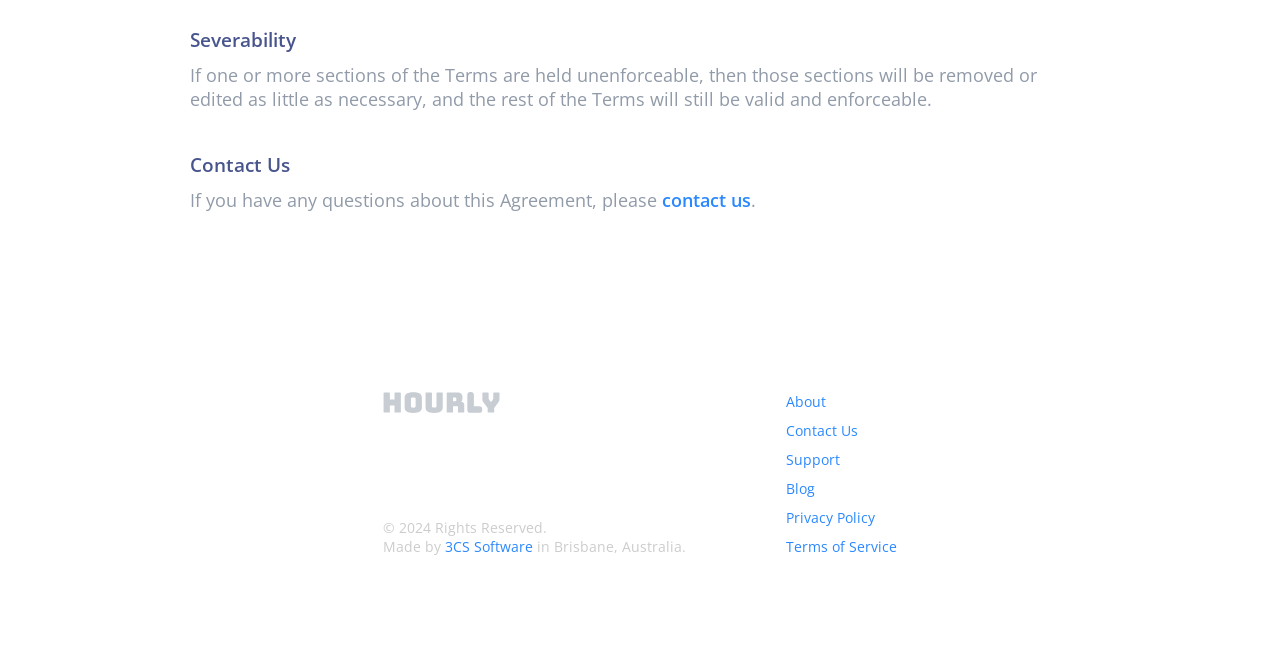Provide a one-word or short-phrase answer to the question:
What is the purpose of the 'Severability' section?

To handle unenforceable sections